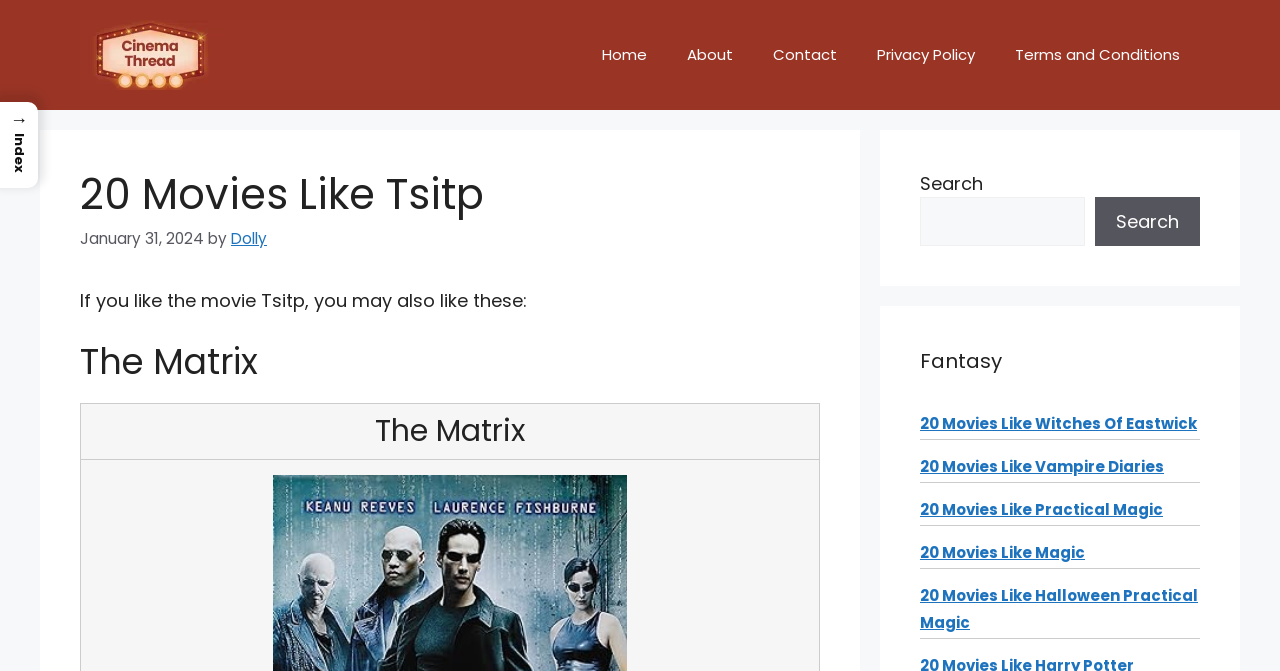Kindly determine the bounding box coordinates for the clickable area to achieve the given instruction: "Click on the 'Send' button".

None